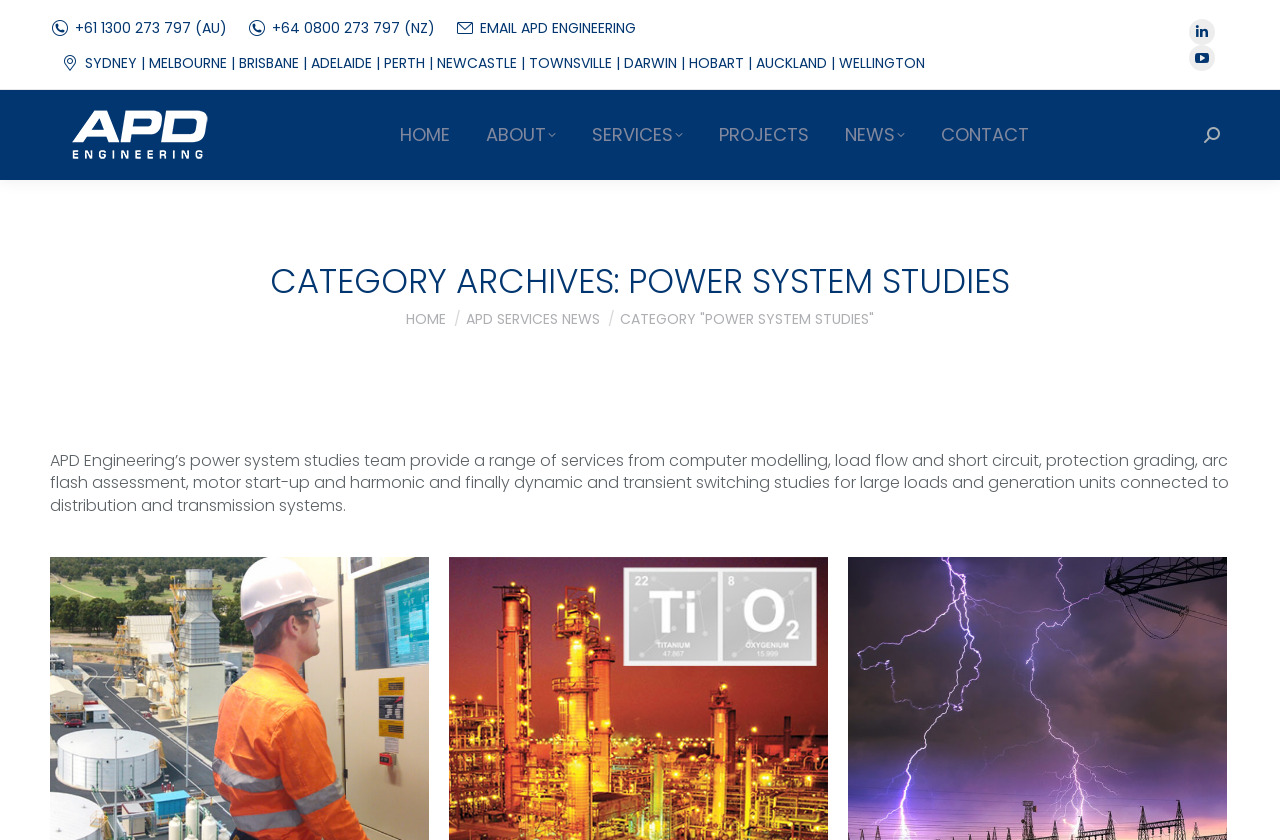Kindly determine the bounding box coordinates for the area that needs to be clicked to execute this instruction: "Search for power system studies".

[0.941, 0.151, 0.953, 0.17]